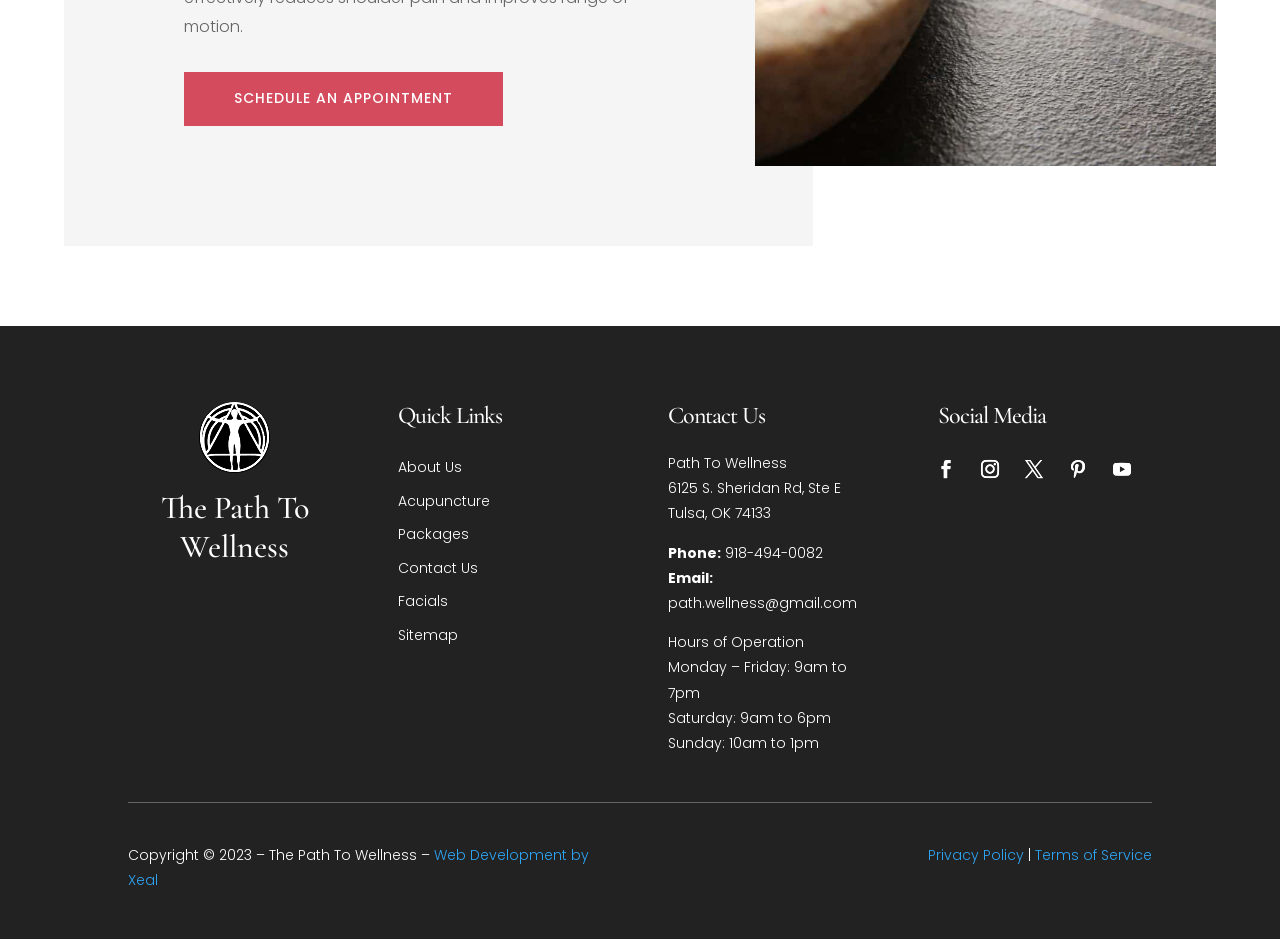What is the name of the wellness center?
Please provide a full and detailed response to the question.

I found the name of the wellness center by looking at the StaticText element with the text 'The Path To Wellness' located at [0.126, 0.52, 0.241, 0.602]. This text is likely to be the name of the wellness center.